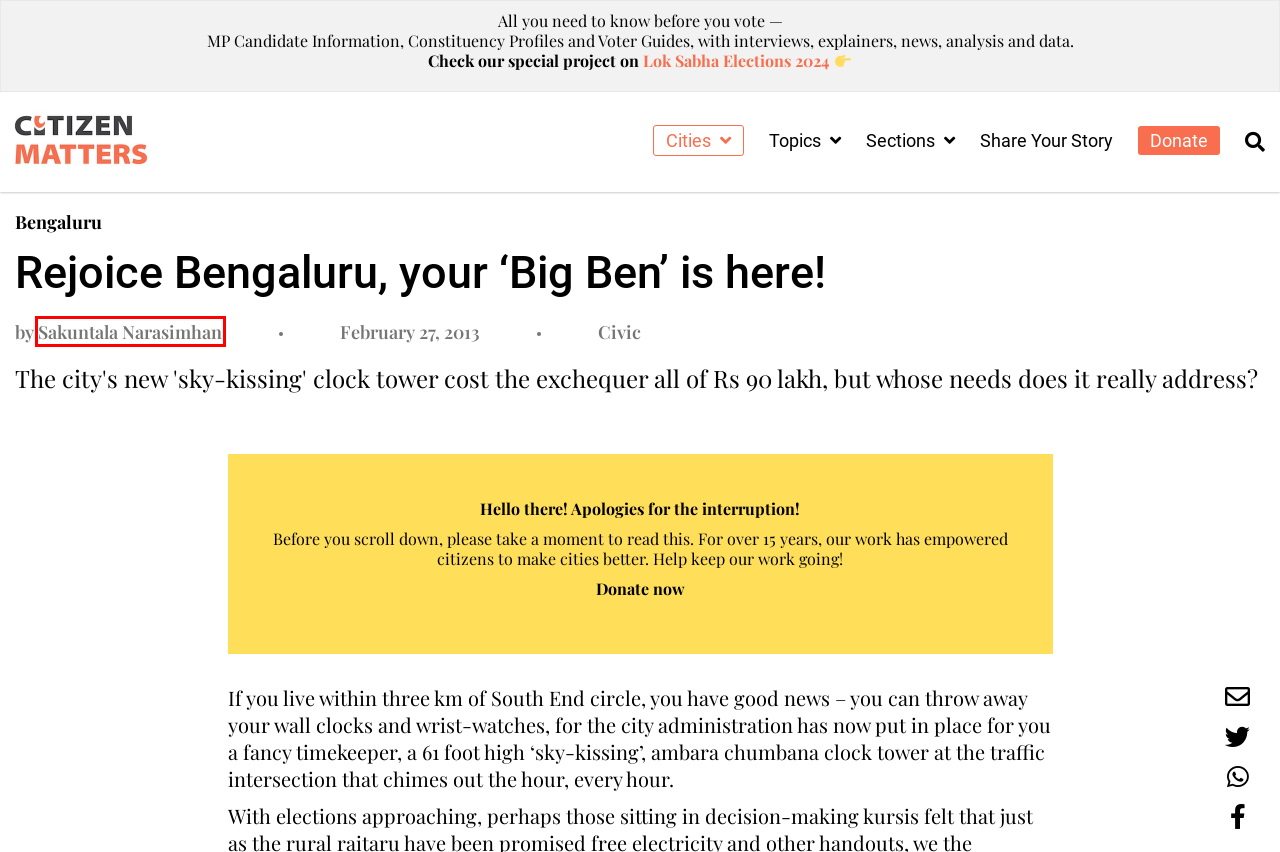You have a screenshot of a webpage with a red rectangle bounding box around an element. Identify the best matching webpage description for the new page that appears after clicking the element in the bounding box. The descriptions are:
A. Citizen Matters | Better cities, better lives
B. About Us - Citizen Matters
C. Civic Archives - Citizen Matters
D. Special Project: Lok Sabha Elections 2024 - Citizen Matters
E. Donate - Citizen Matters
F. Submit a Story - Citizen Matters
G. Sakuntala Narasimhan, Author at Citizen Matters
H. Bengaluru Archives - Citizen Matters

G